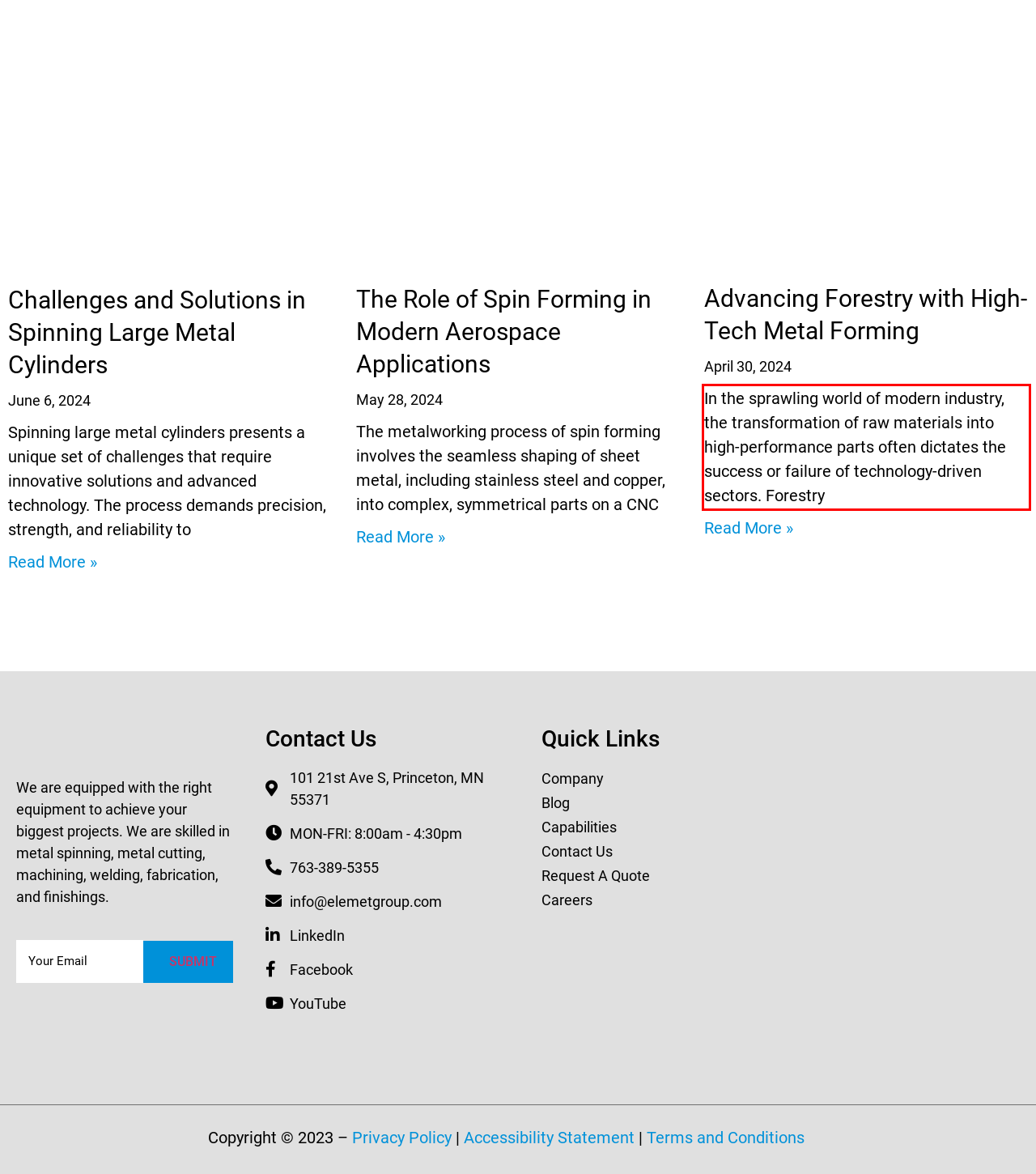Identify the red bounding box in the webpage screenshot and perform OCR to generate the text content enclosed.

In the sprawling world of modern industry, the transformation of raw materials into high-performance parts often dictates the success or failure of technology-driven sectors. Forestry